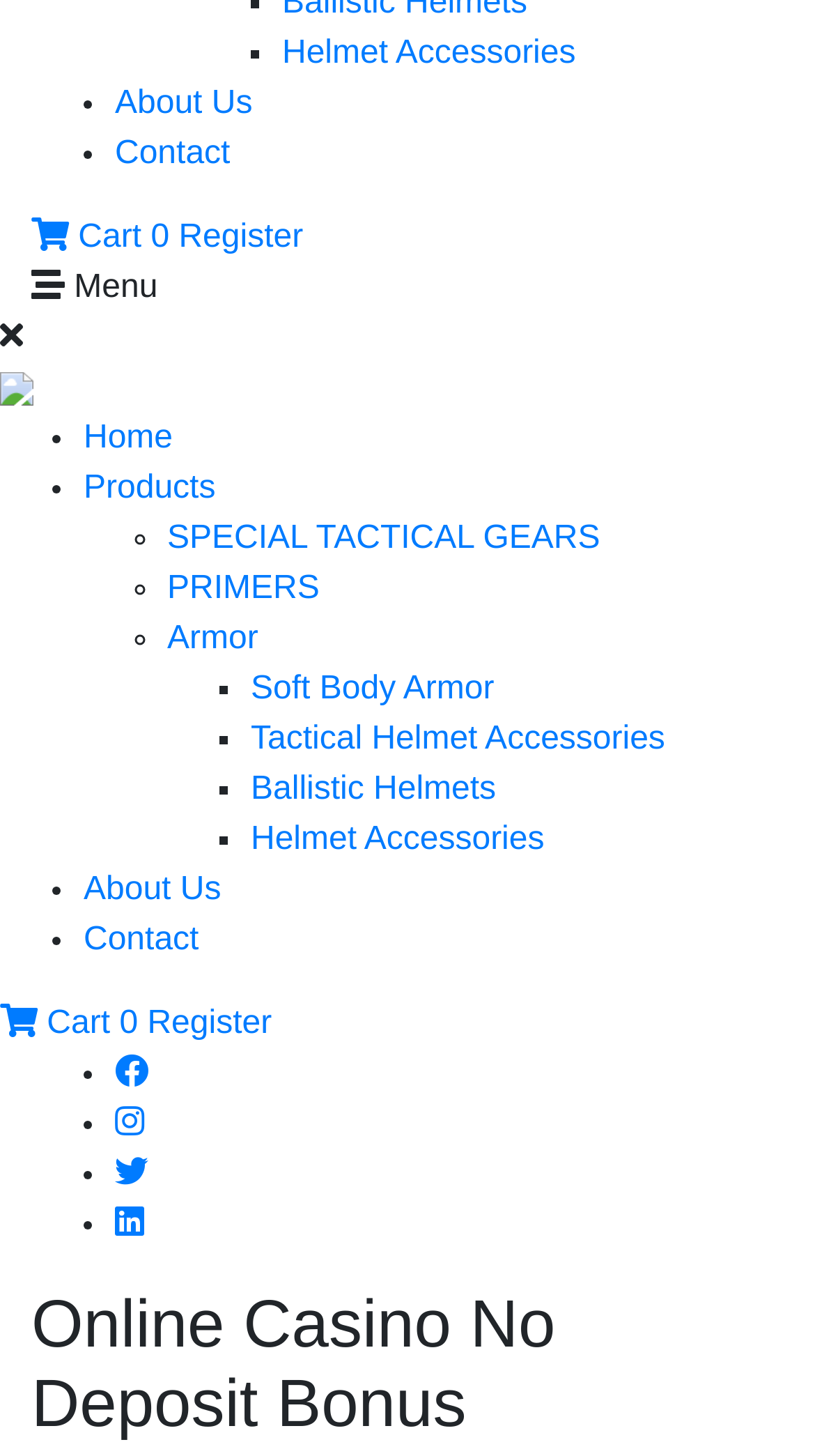Please provide the bounding box coordinate of the region that matches the element description: Soft Body Armor. Coordinates should be in the format (top-left x, top-left y, bottom-right x, bottom-right y) and all values should be between 0 and 1.

[0.308, 0.461, 0.606, 0.485]